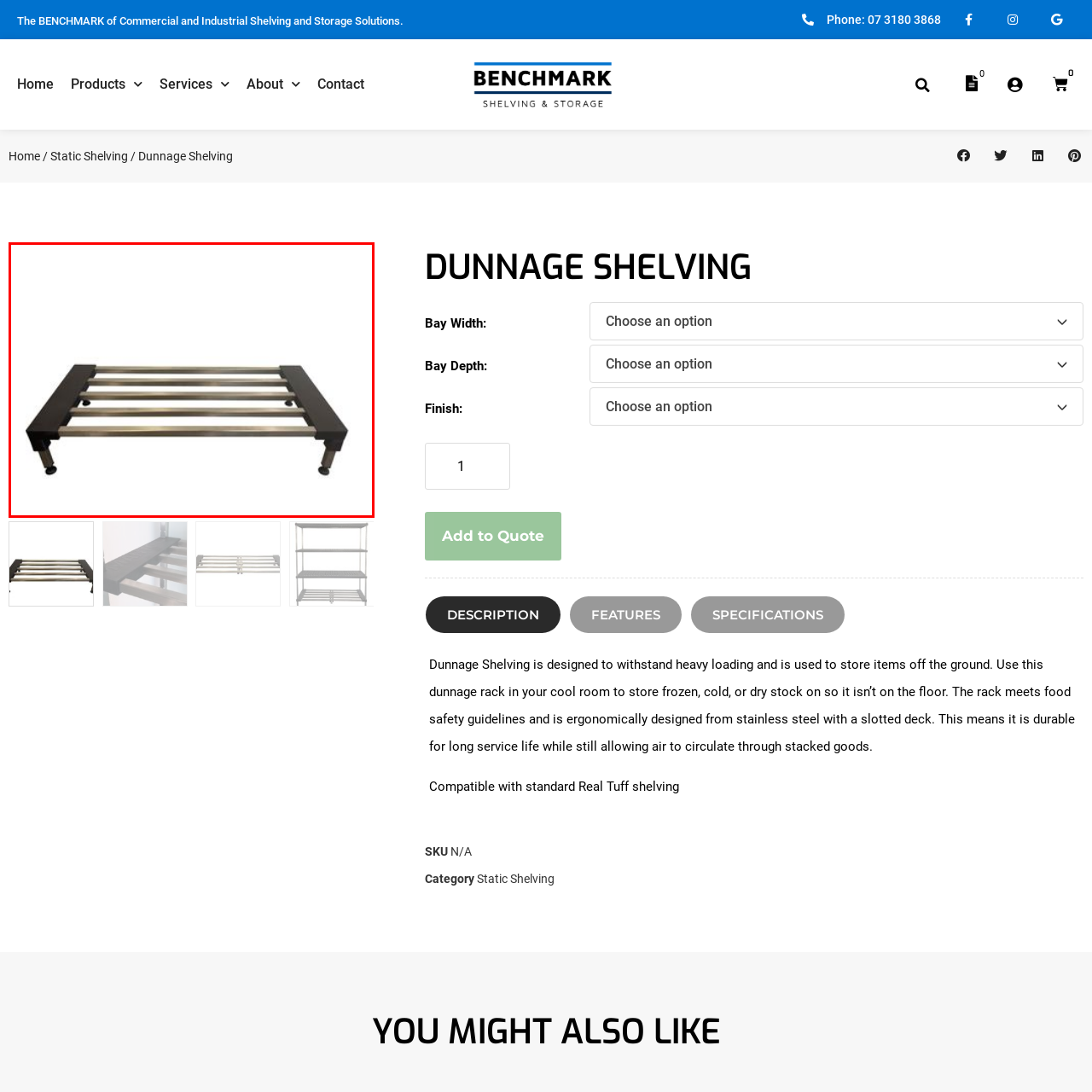What is the purpose of elevating products off the ground?
Please examine the image within the red bounding box and provide your answer using just one word or phrase.

Better air circulation and food safety